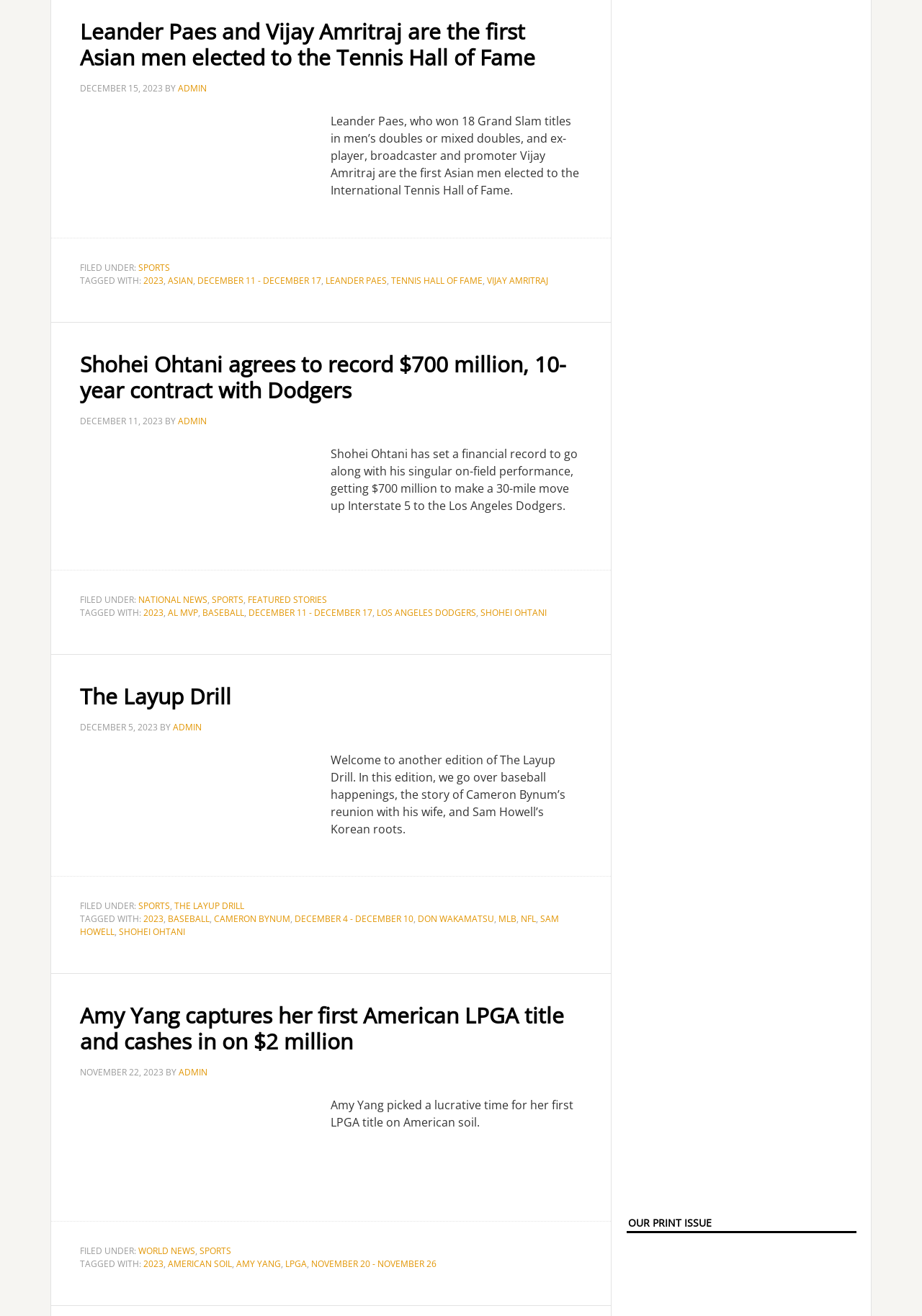Please identify the bounding box coordinates of the area that needs to be clicked to follow this instruction: "Click on the link to read about Leander Paes".

[0.353, 0.208, 0.42, 0.218]